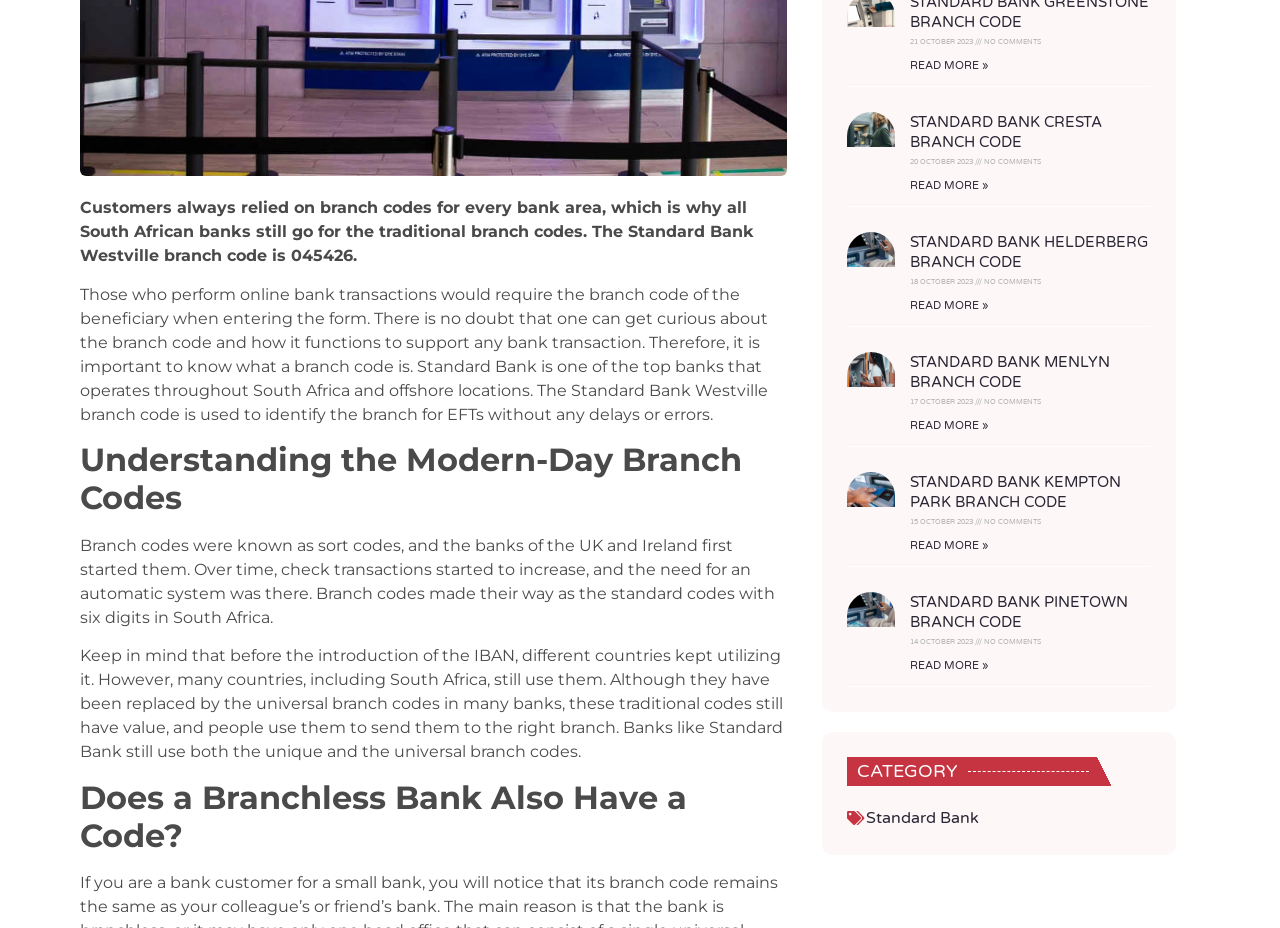Please provide the bounding box coordinate of the region that matches the element description: Standard Bank Menlyn Branch Code. Coordinates should be in the format (top-left x, top-left y, bottom-right x, bottom-right y) and all values should be between 0 and 1.

[0.711, 0.381, 0.867, 0.422]